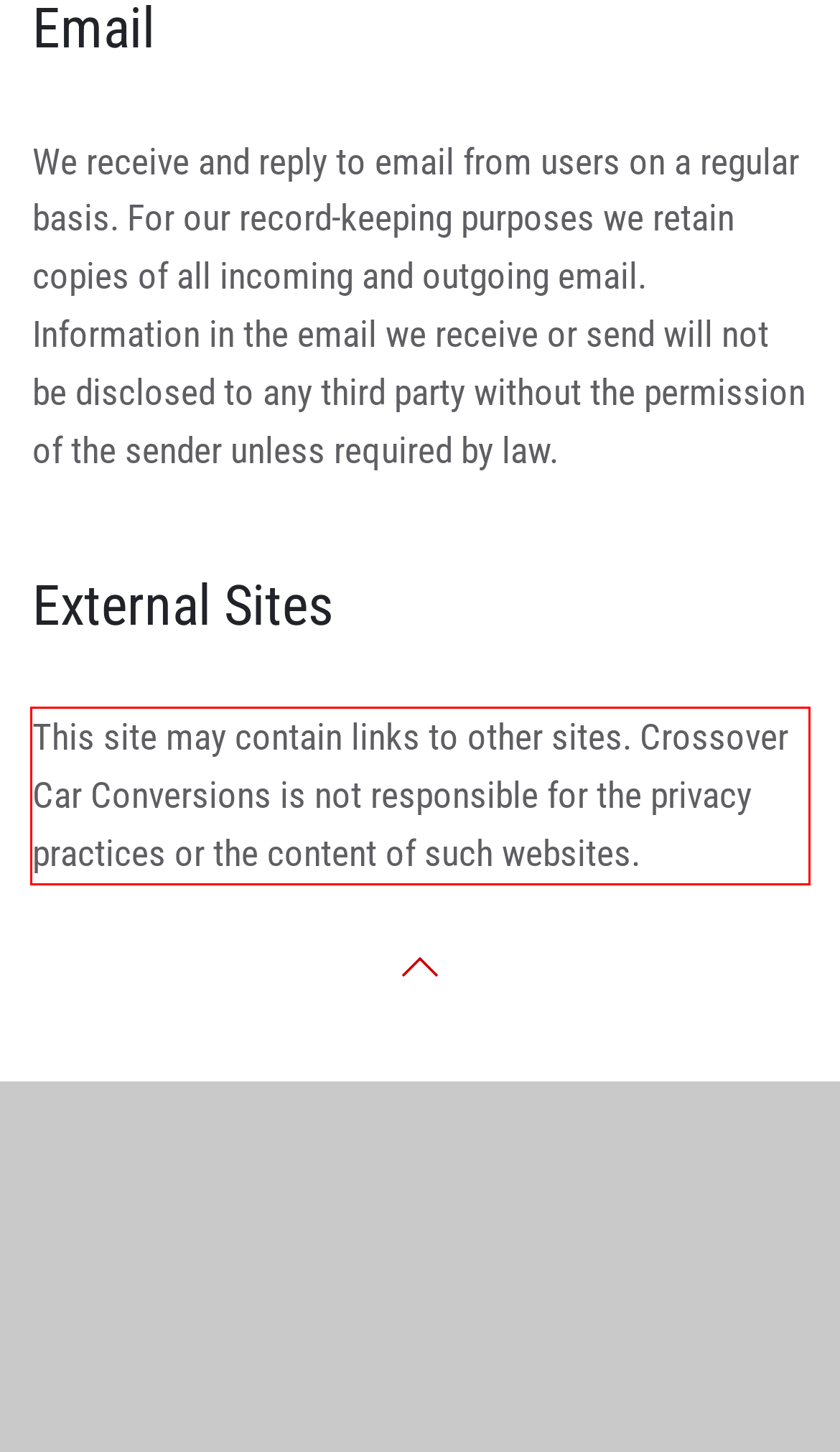Review the screenshot of the webpage and recognize the text inside the red rectangle bounding box. Provide the extracted text content.

This site may contain links to other sites. Crossover Car Conversions is not responsible for the privacy practices or the content of such websites.